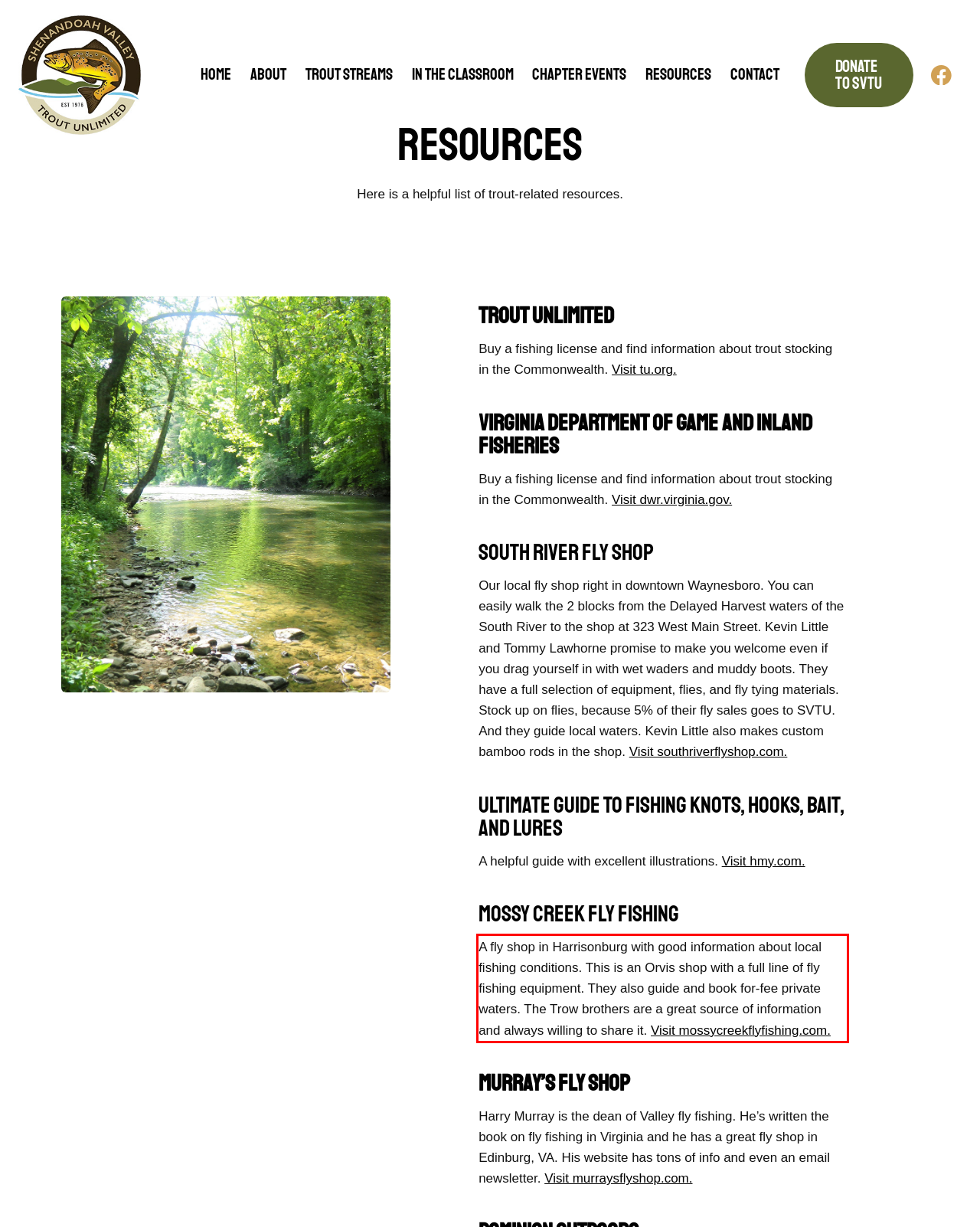Identify and extract the text within the red rectangle in the screenshot of the webpage.

A fly shop in Harrisonburg with good information about local fishing conditions. This is an Orvis shop with a full line of fly fishing equipment. They also guide and book for-fee private waters. The Trow brothers are a great source of information and always willing to share it. Visit mossycreekflyfishing.com.